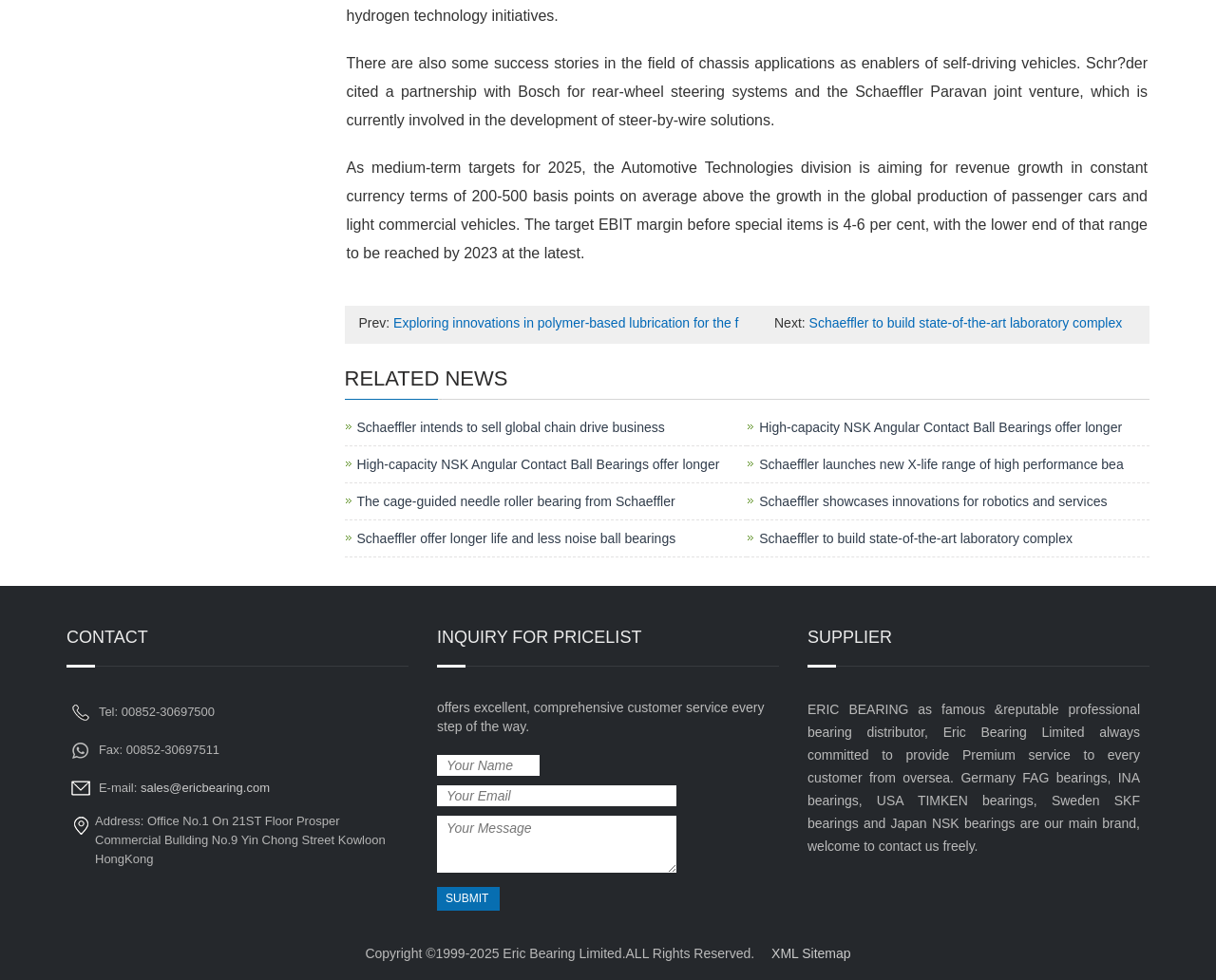Can you determine the bounding box coordinates of the area that needs to be clicked to fulfill the following instruction: "Click the 'Submit' button"?

[0.357, 0.906, 0.411, 0.93]